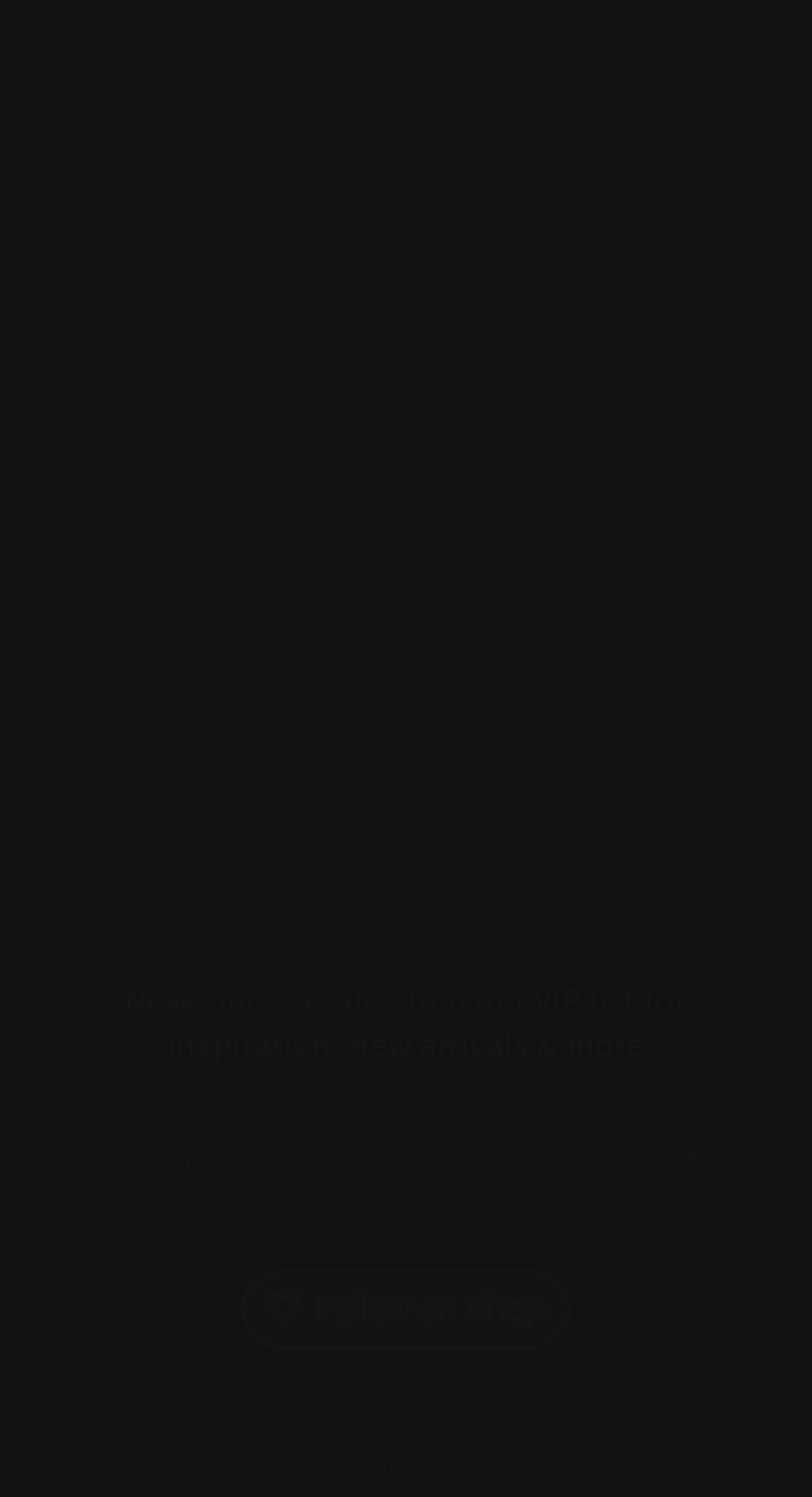Predict the bounding box coordinates of the area that should be clicked to accomplish the following instruction: "Subscribe to the VIP list". The bounding box coordinates should consist of four float numbers between 0 and 1, i.e., [left, top, right, bottom].

[0.782, 0.741, 0.895, 0.806]